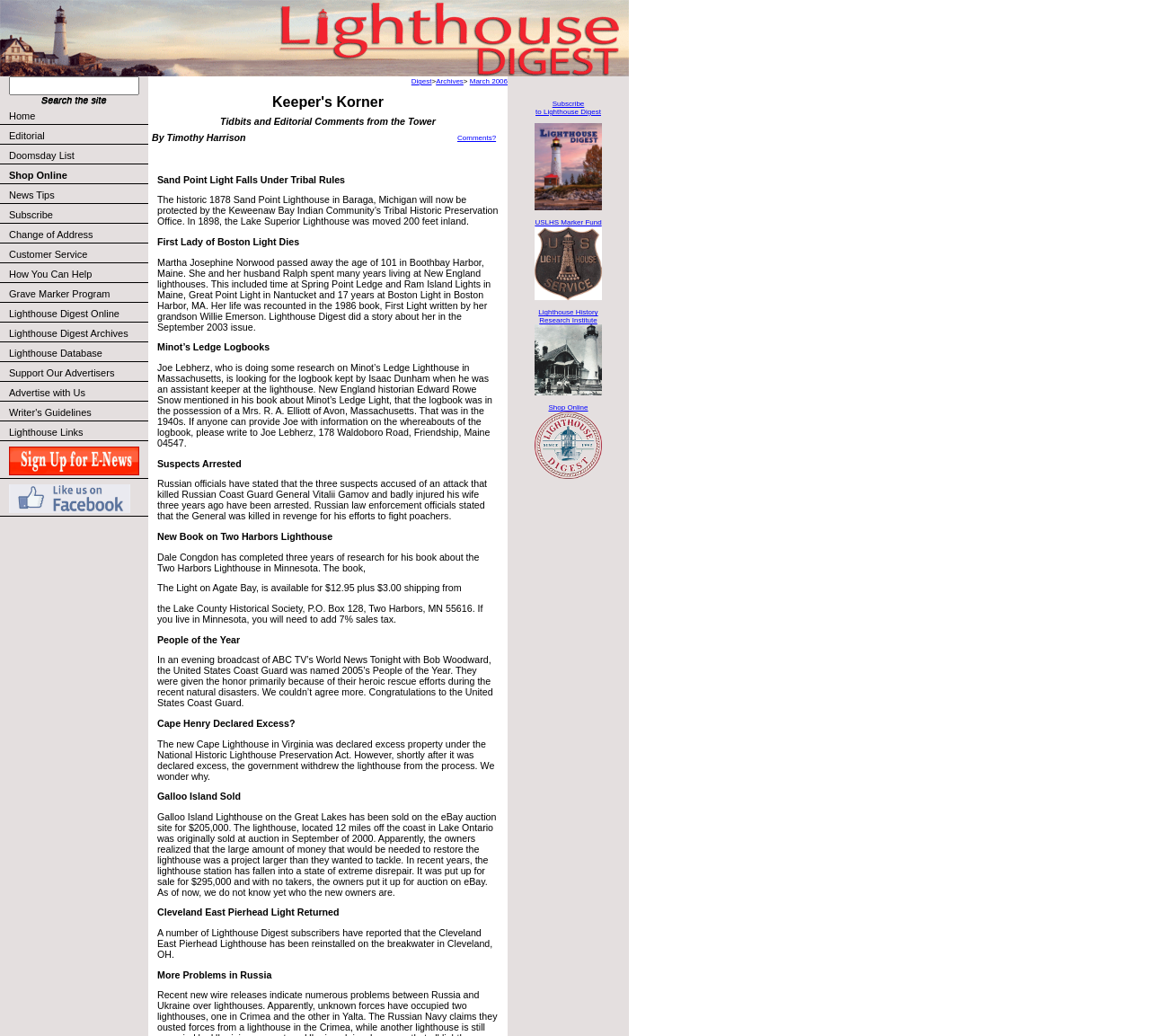Provide a single word or phrase answer to the question: 
How many links are in the top navigation bar?

17